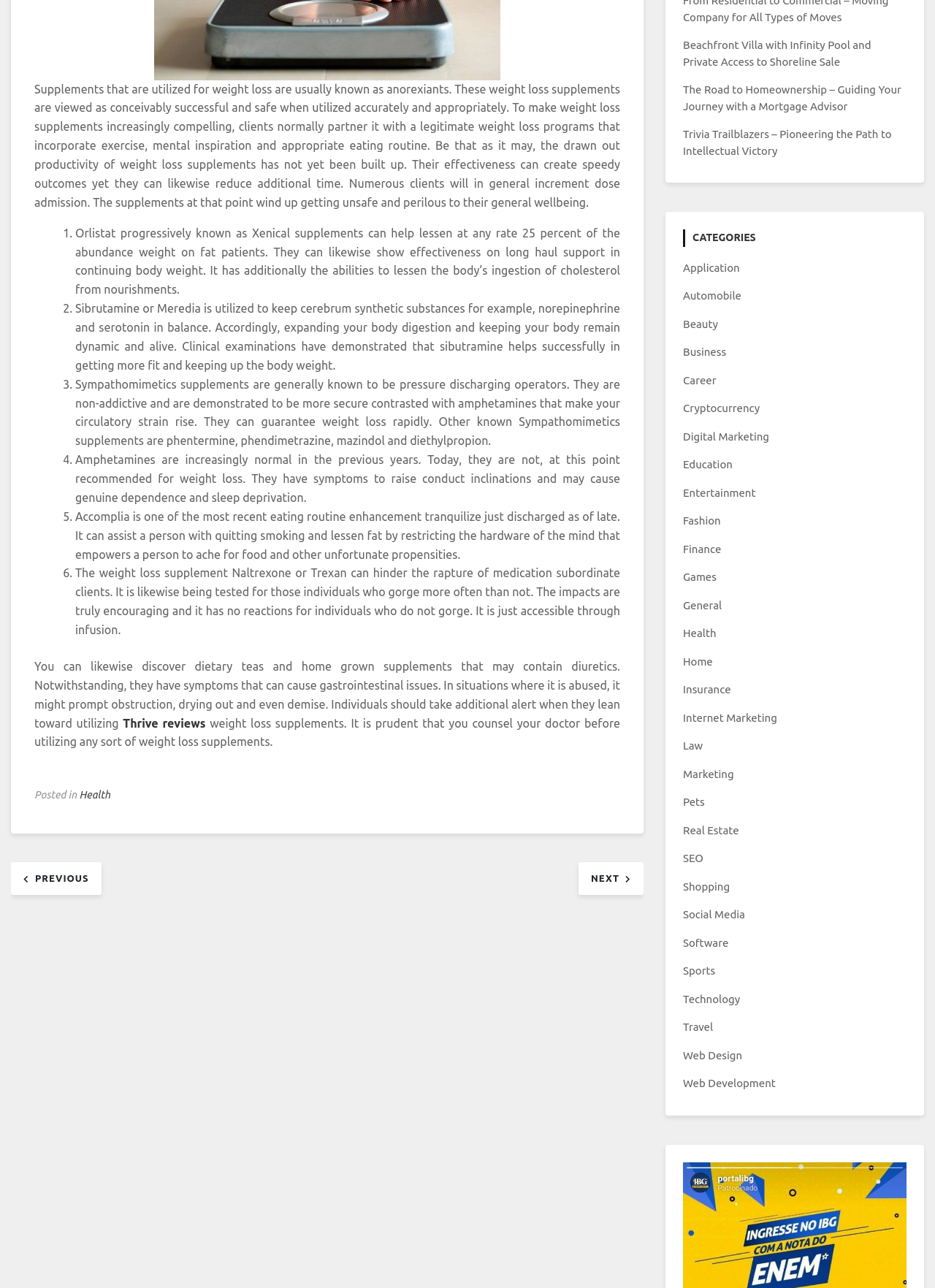Locate the bounding box of the UI element described by: "Games" in the given webpage screenshot.

[0.73, 0.443, 0.766, 0.453]